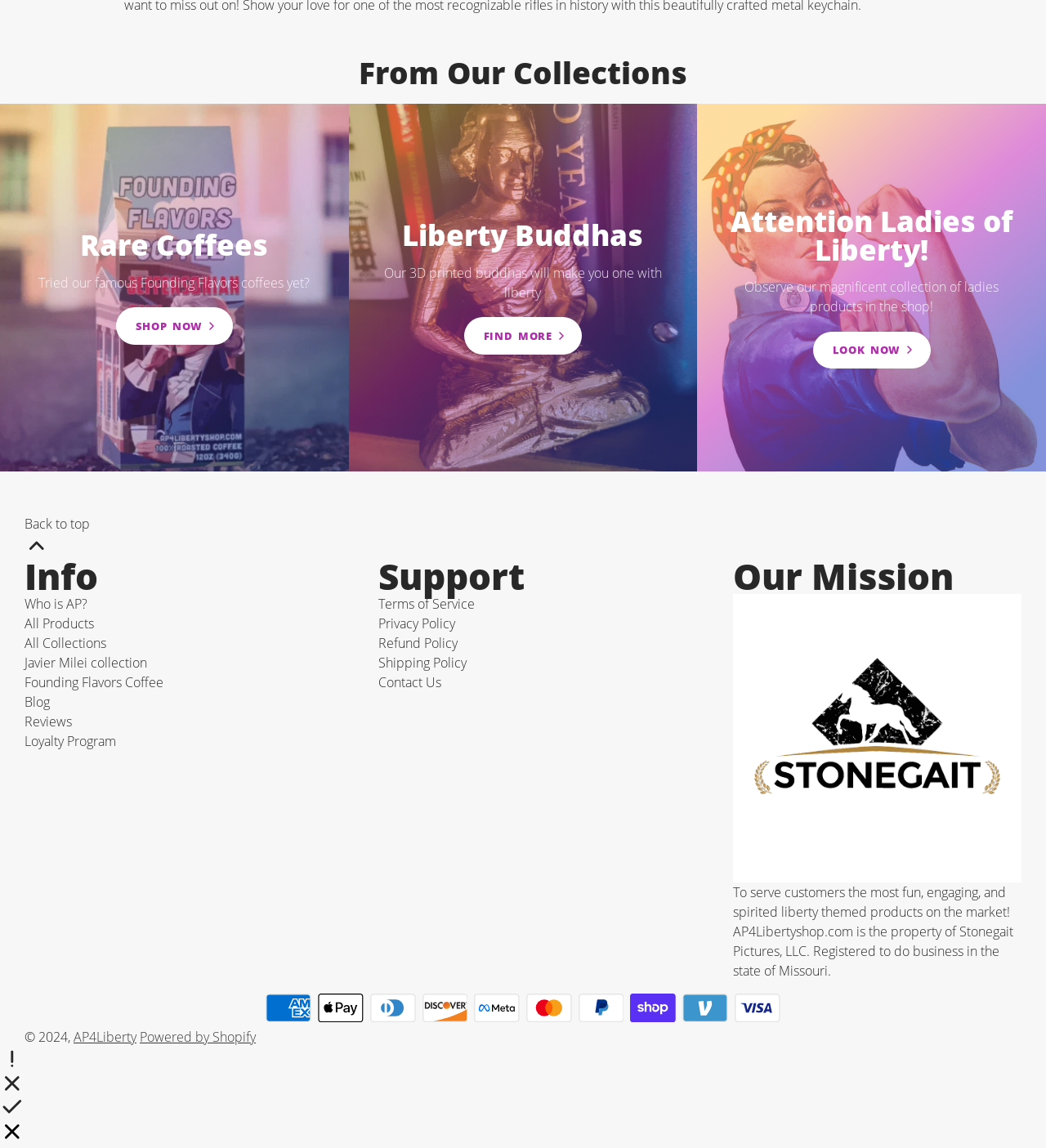Please identify the bounding box coordinates of the clickable area that will fulfill the following instruction: "Find more Liberty Buddhas". The coordinates should be in the format of four float numbers between 0 and 1, i.e., [left, top, right, bottom].

[0.443, 0.276, 0.557, 0.309]